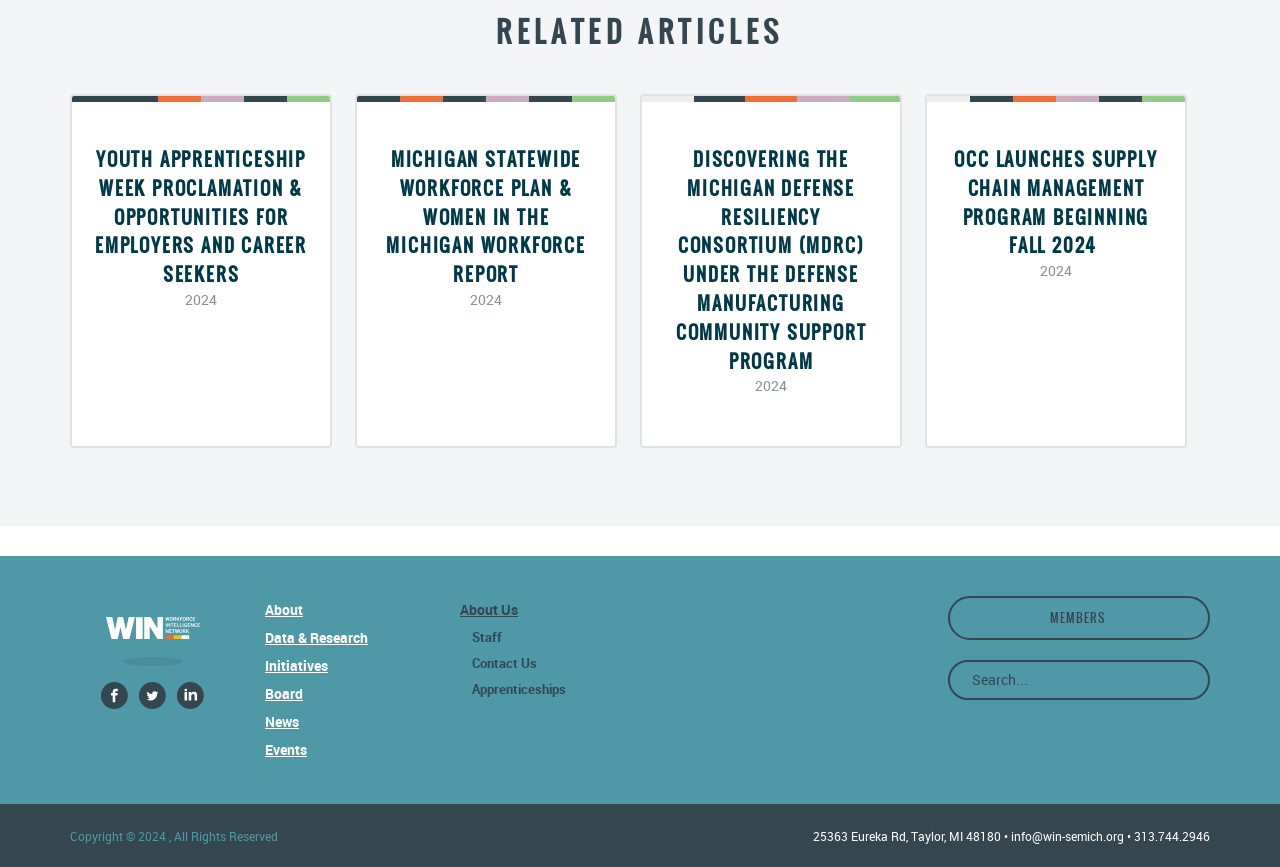Identify the bounding box coordinates of the region that needs to be clicked to carry out this instruction: "Click on the 'About' link". Provide these coordinates as four float numbers ranging from 0 to 1, i.e., [left, top, right, bottom].

[0.207, 0.692, 0.237, 0.714]